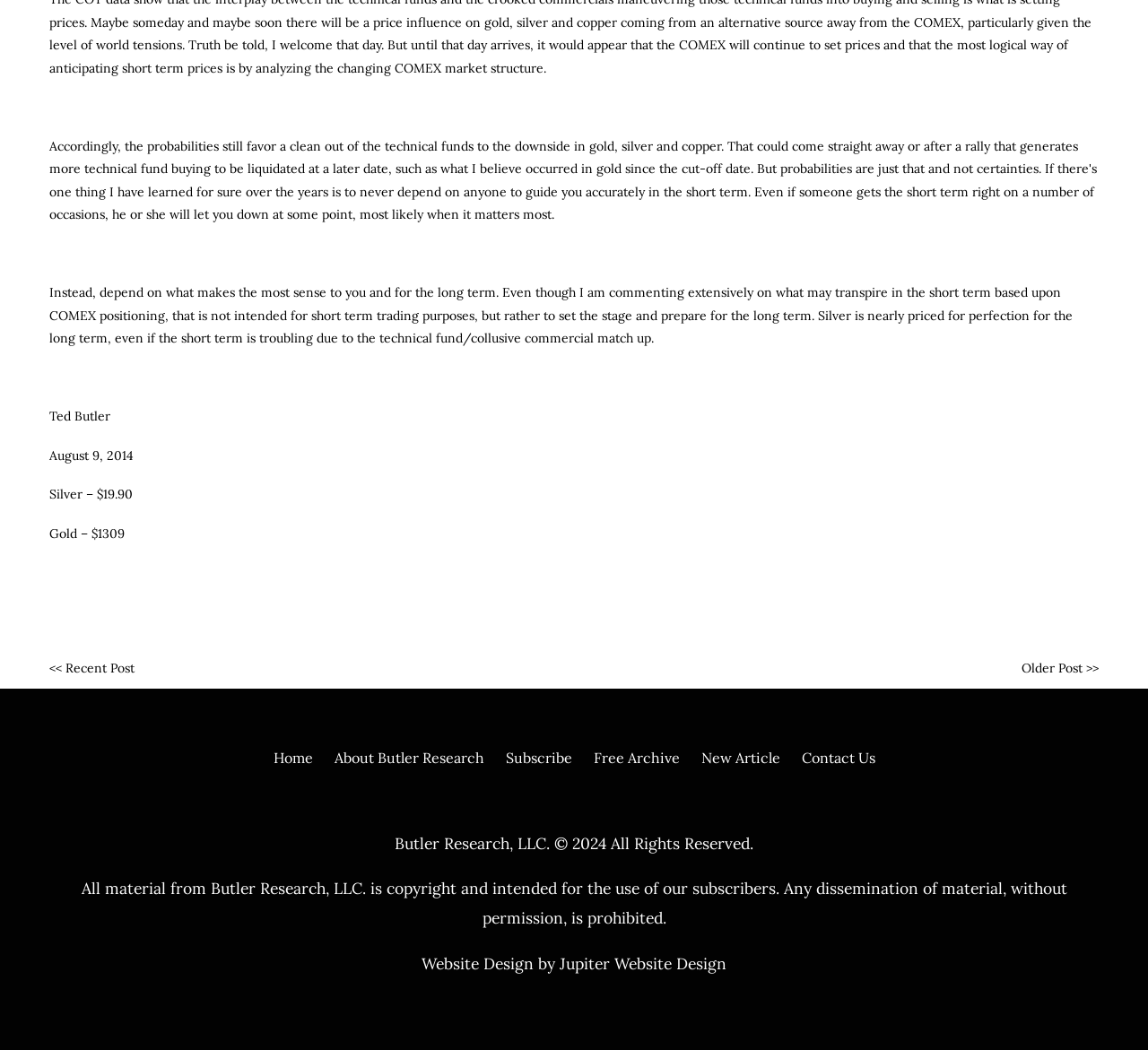What is the date of the article?
Using the image, elaborate on the answer with as much detail as possible.

The date of the article is mentioned as 'August 9, 2014', which is located below the author's name and above the main article text.